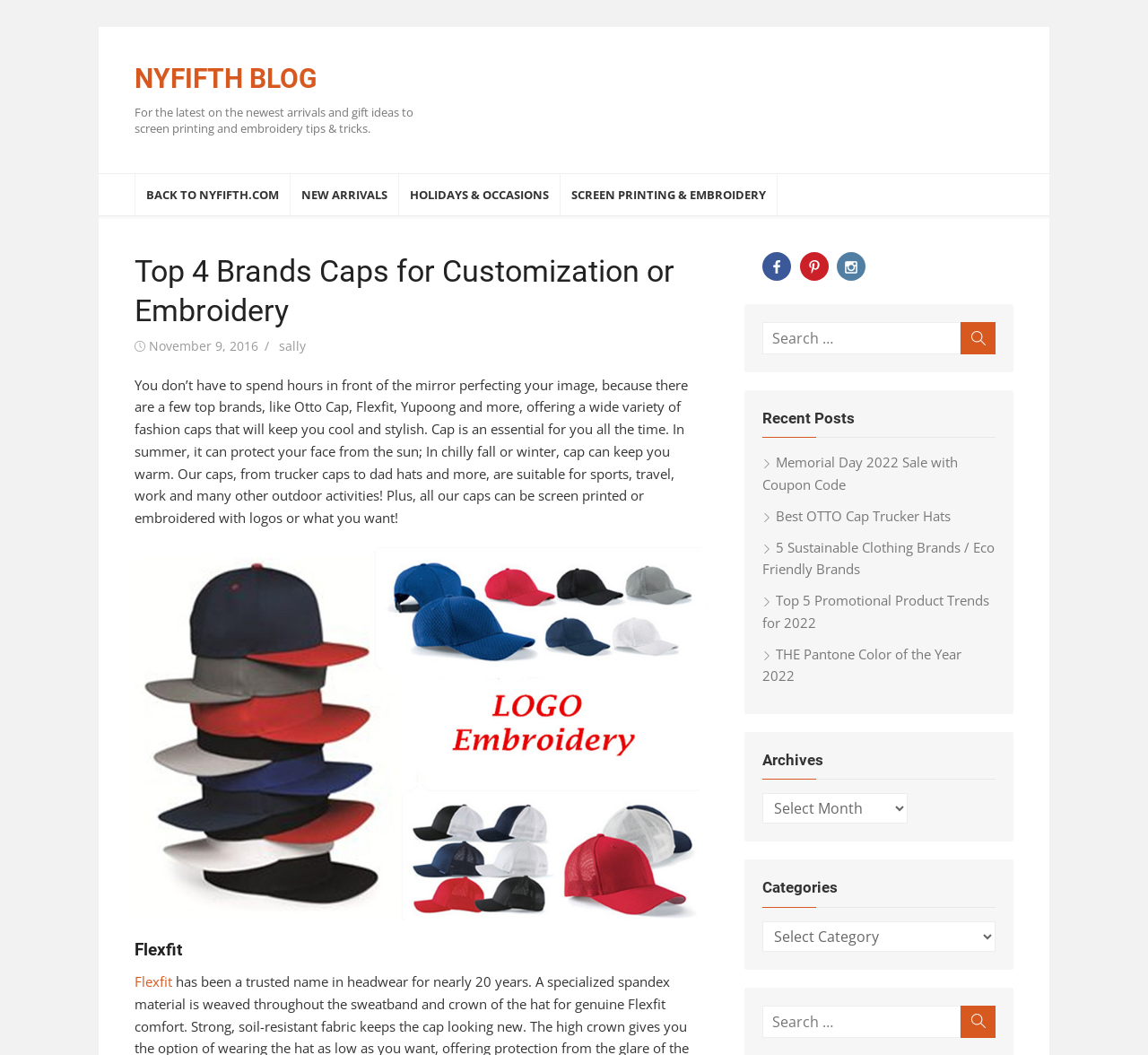Find and specify the bounding box coordinates that correspond to the clickable region for the instruction: "Search for something in archives".

[0.664, 0.953, 0.867, 0.984]